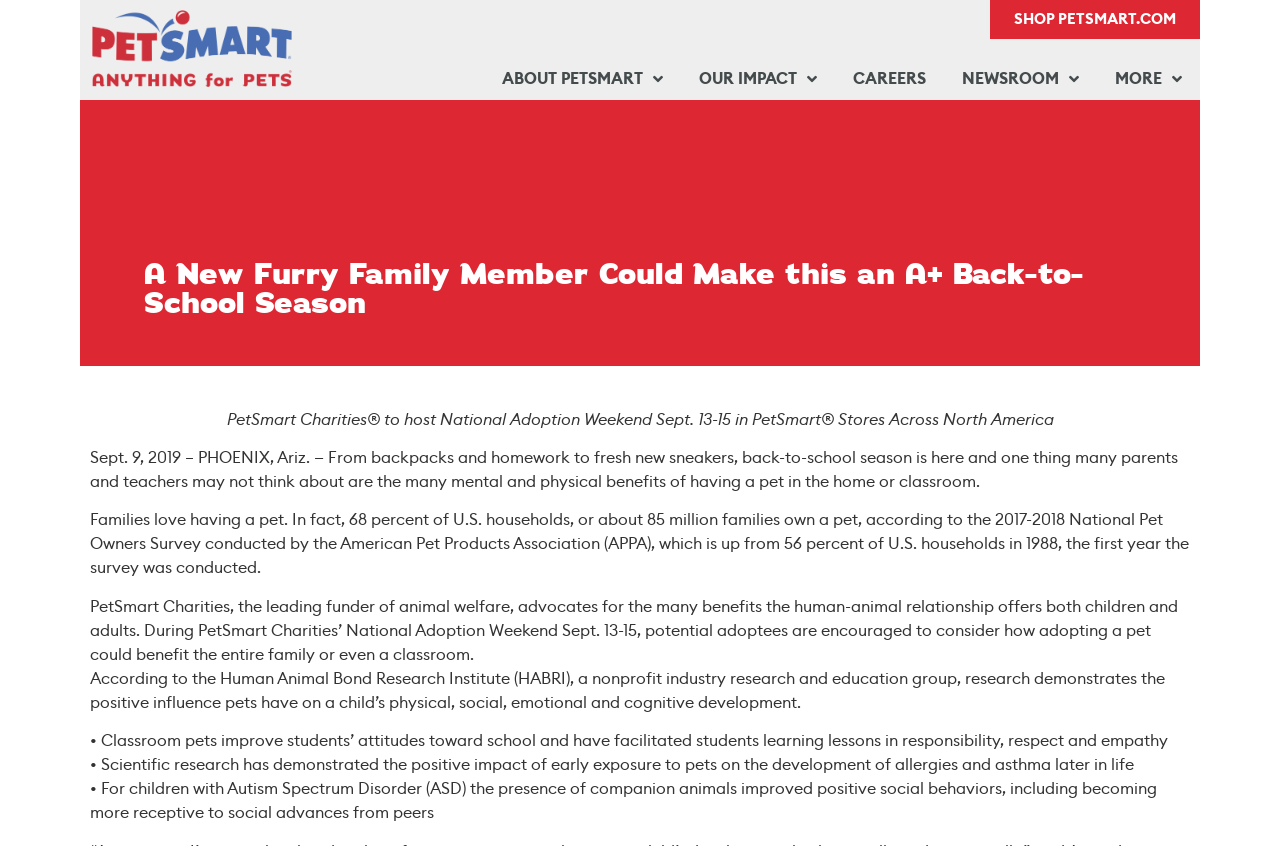What is the name of the research institute mentioned on the webpage?
Kindly offer a comprehensive and detailed response to the question.

The webpage mentions the Human Animal Bond Research Institute (HABRI) as a nonprofit industry research and education group that demonstrates the positive influence pets have on a child's physical, social, emotional, and cognitive development.